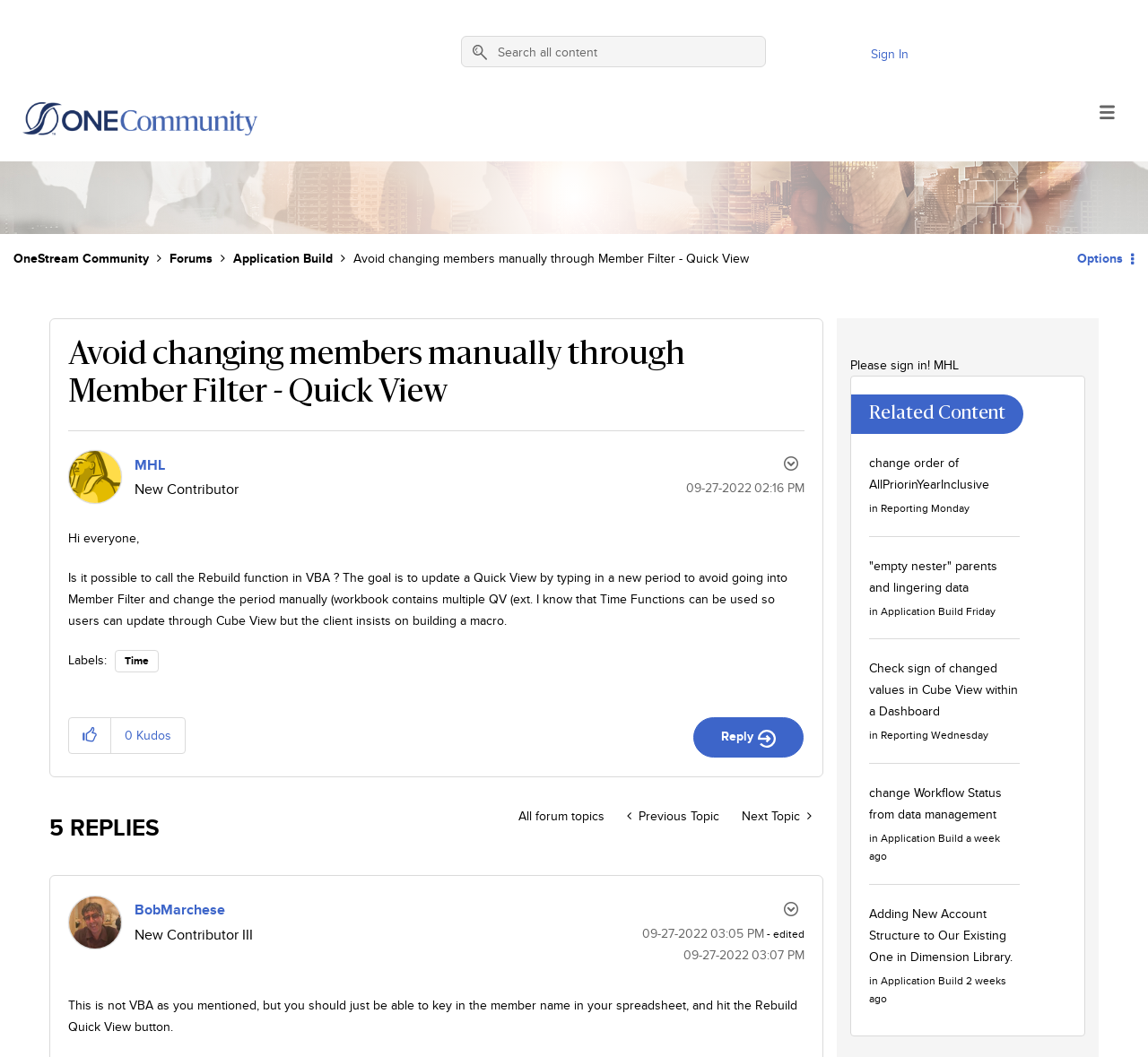What is the name of the person who replied to the original question?
Refer to the image and provide a concise answer in one word or phrase.

BobMarchese